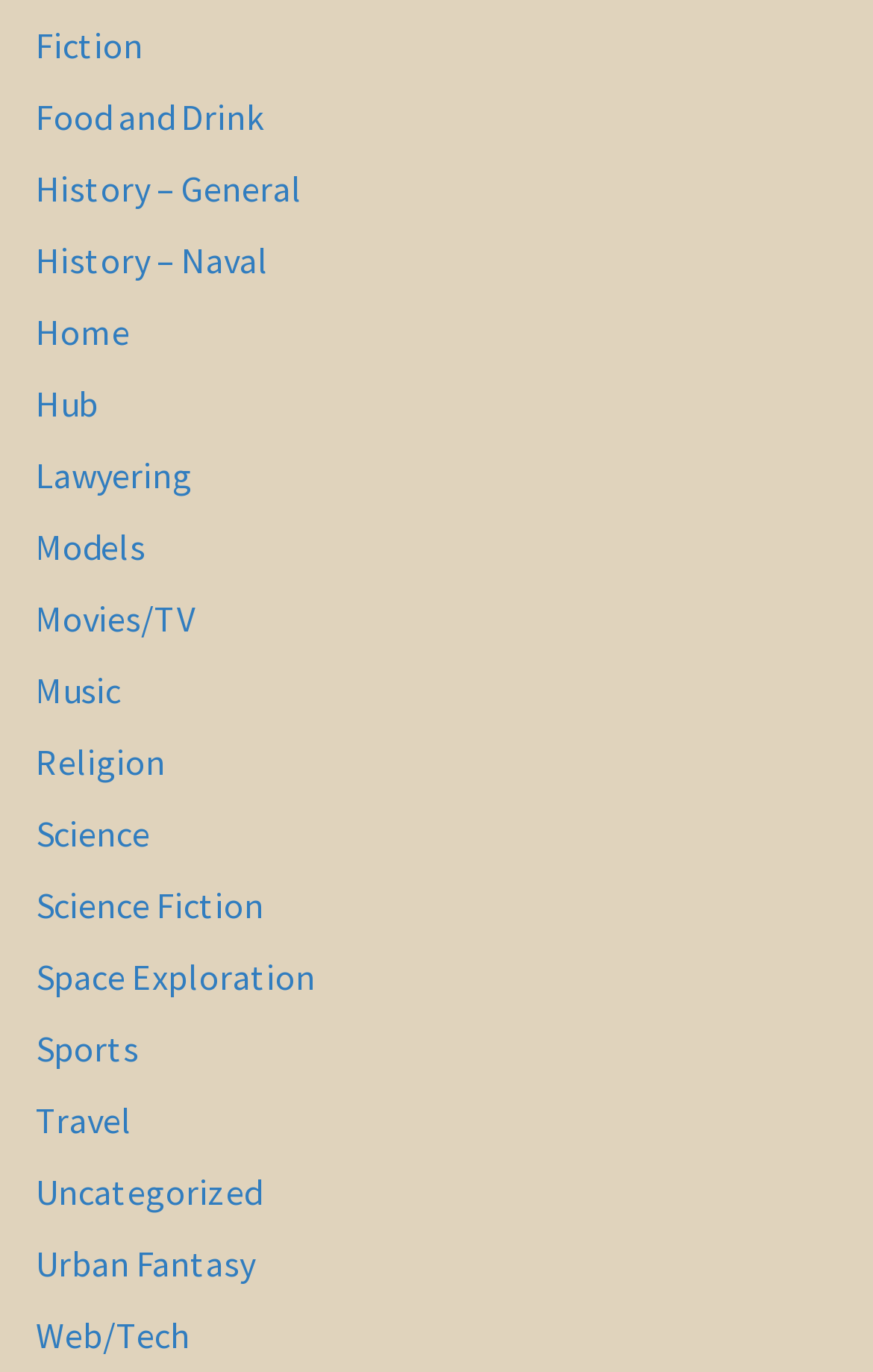Please specify the bounding box coordinates of the region to click in order to perform the following instruction: "Visit the Home page".

[0.041, 0.223, 0.149, 0.262]